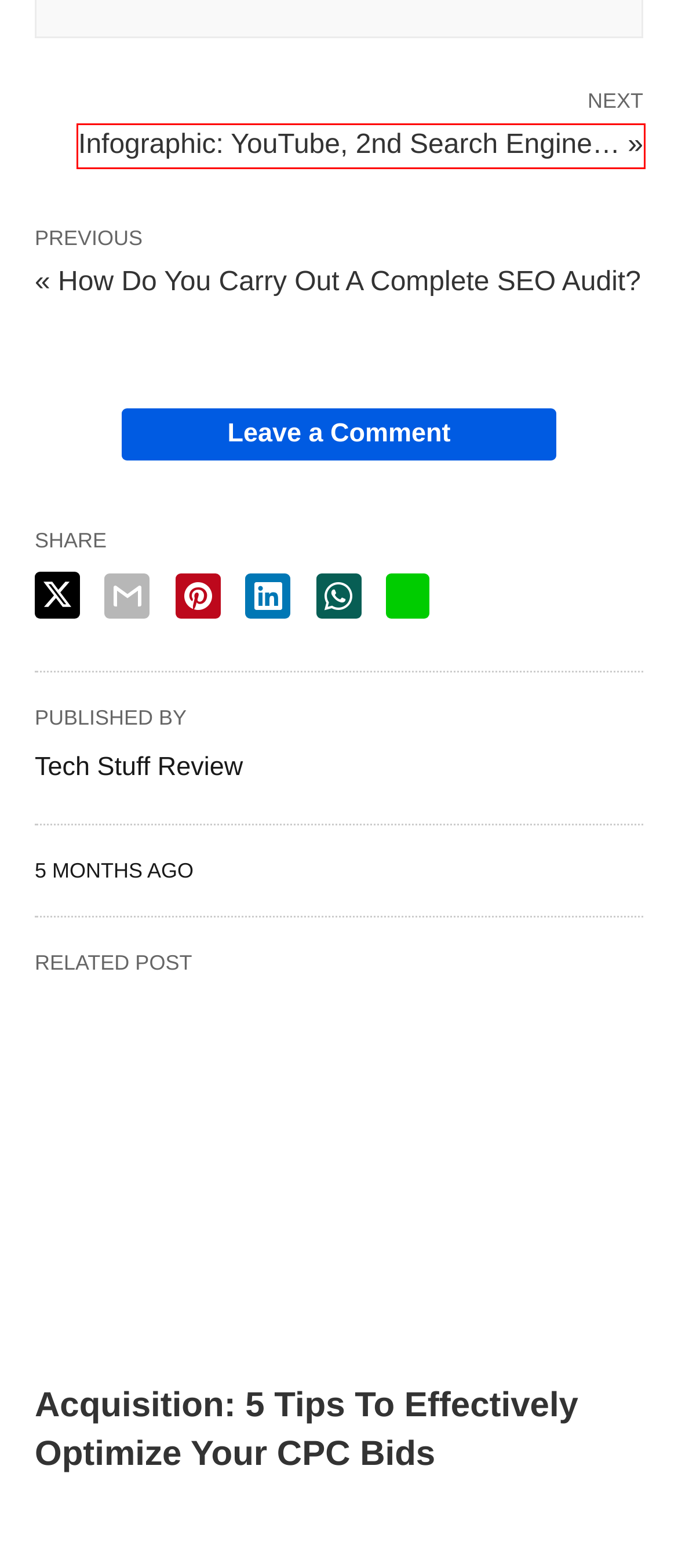Observe the provided screenshot of a webpage that has a red rectangle bounding box. Determine the webpage description that best matches the new webpage after clicking the element inside the red bounding box. Here are the candidates:
A. Technukti com: Complete Guide To Latest Technology, Reviews, Apps
B. Cuims Login: Chandigarh University Cuims Student Login 2024
C. Acquisition: 5 Tips To Effectively Optimize Your CPC Bids
D. BUSINESS Archives - TechStuffReview
E. Qureka Banner (2024): A Comprehensive Guide
F. Infographic: YouTube, 2nd Search Engine…
G. A Comprehensive Guide To ZYN Rewards
H. Kheloindian.online Game: KIYG Online Registration, Documents, Venue [Complete Guide]

F